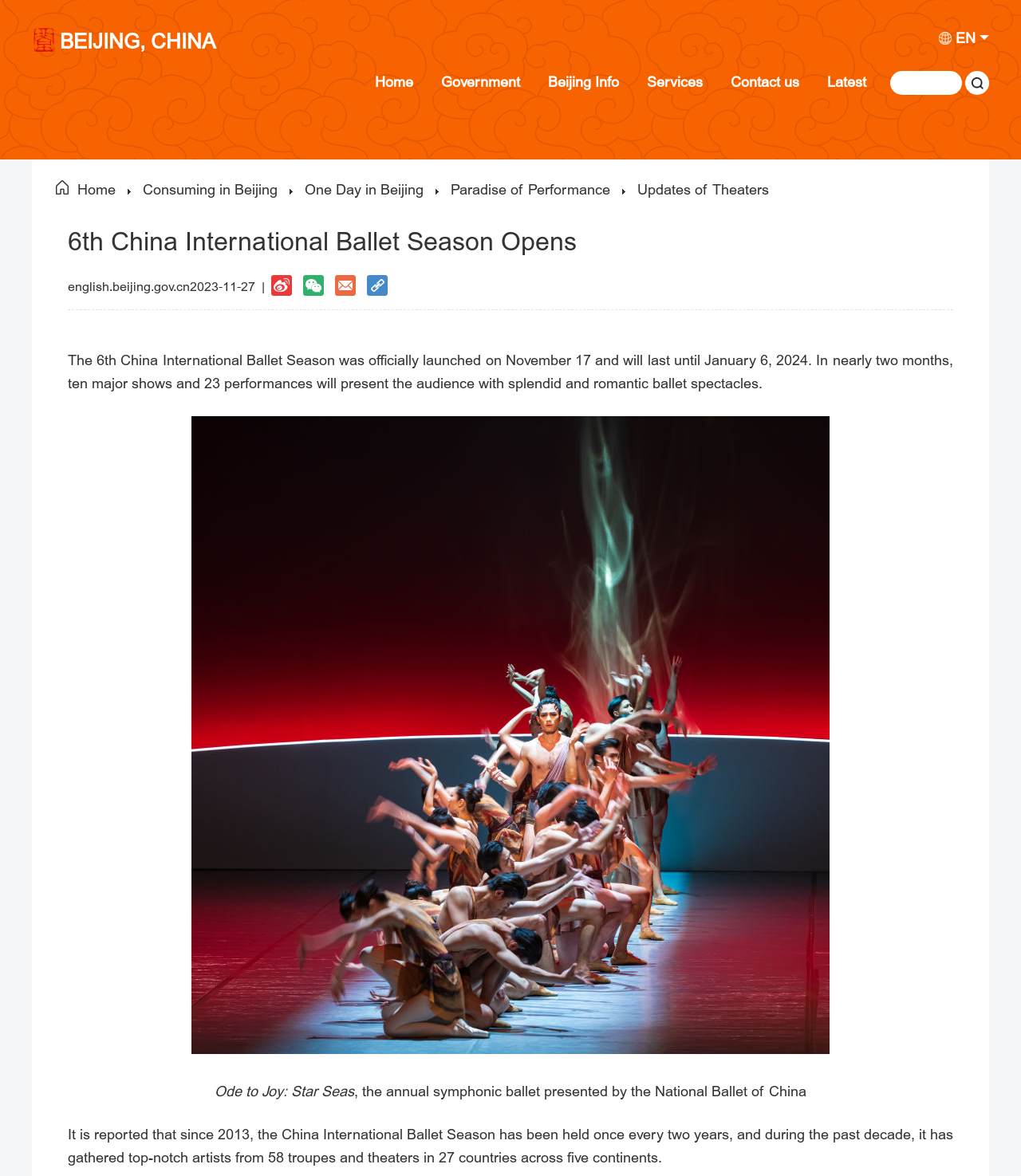What is the position of the 'Contact us' link on the webpage?
Answer the question using a single word or phrase, according to the image.

Top-right